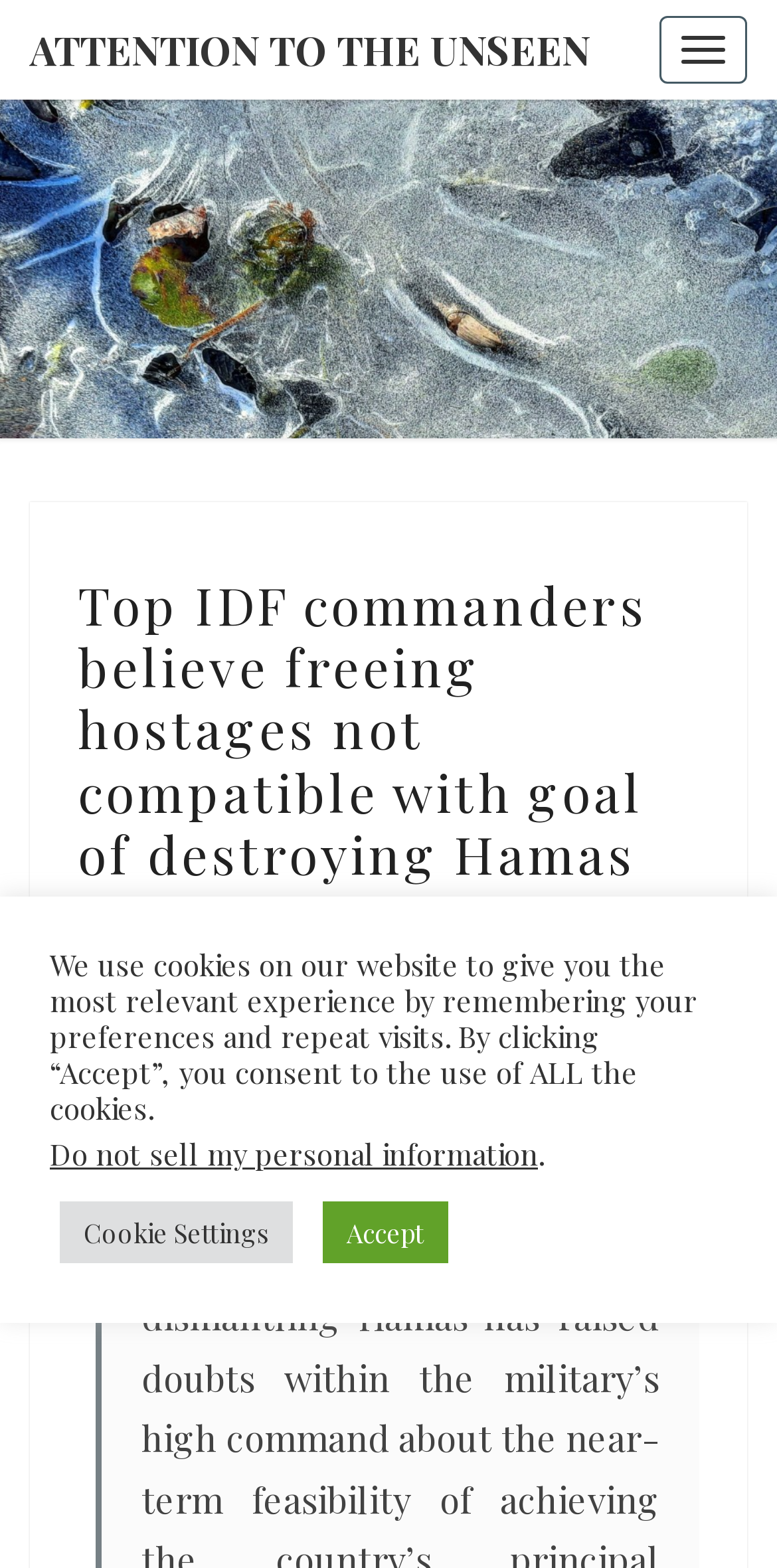Answer briefly with one word or phrase:
What is the category of the article?

From Elsewhere